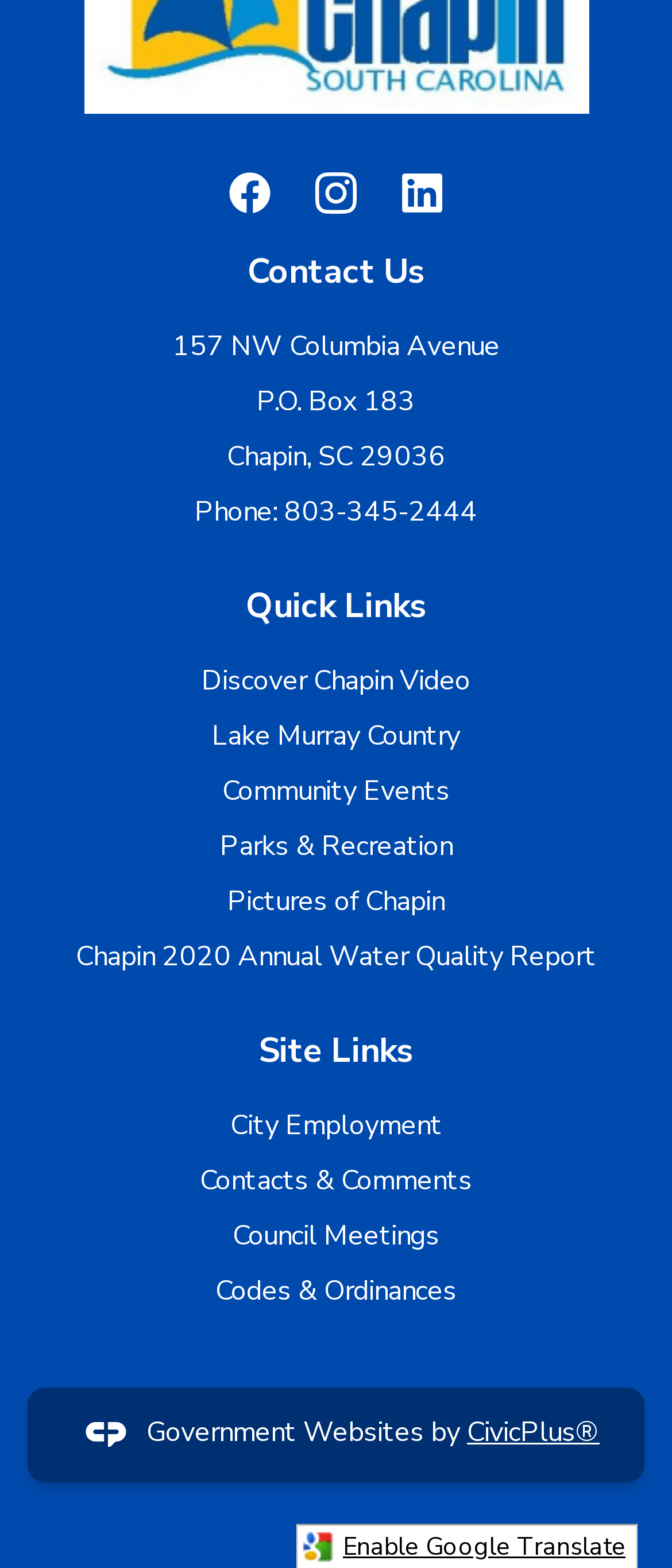Based on the element description: "alt="Facebook Opens in new window"", identify the bounding box coordinates for this UI element. The coordinates must be four float numbers between 0 and 1, listed as [left, top, right, bottom].

[0.342, 0.11, 0.404, 0.136]